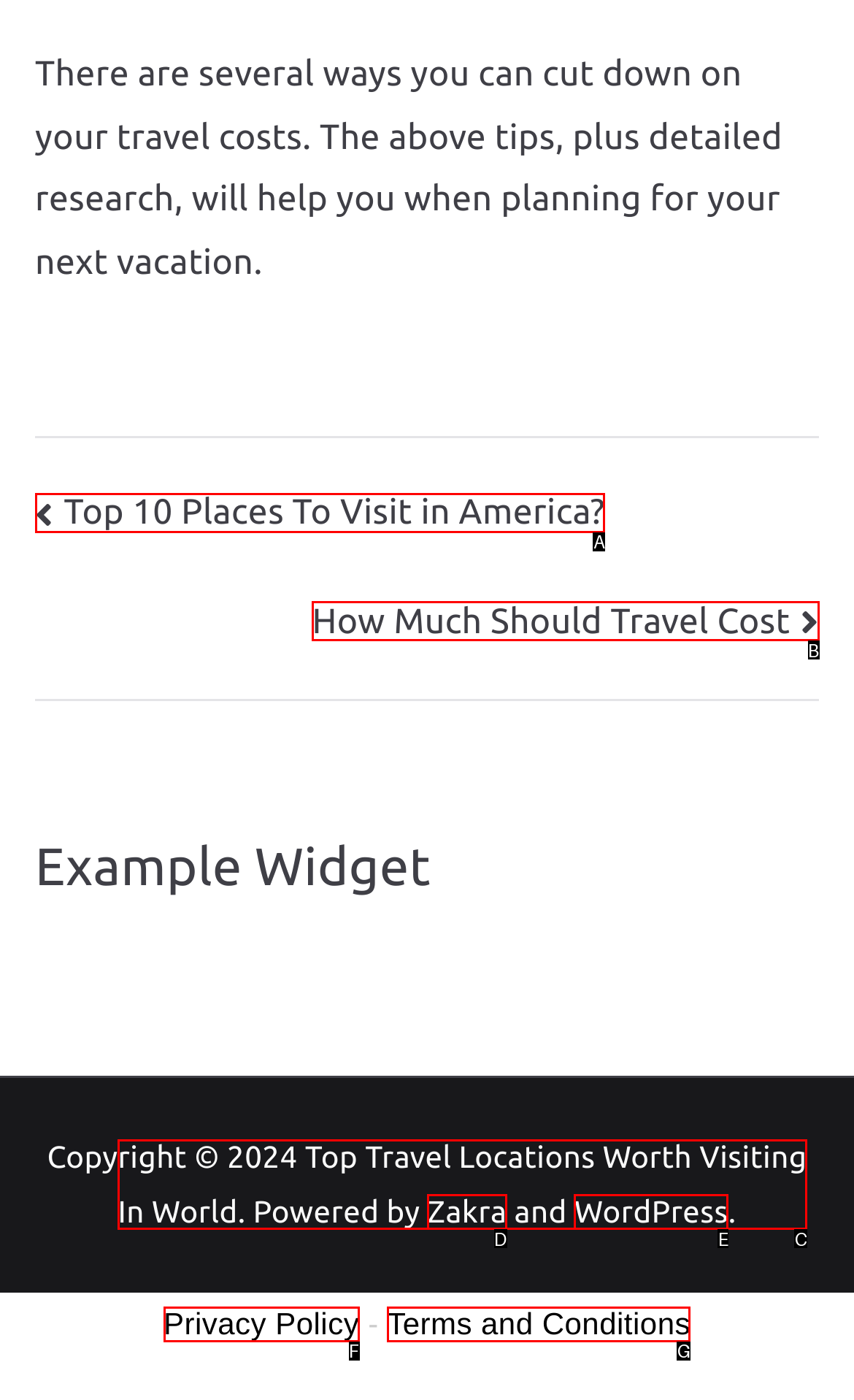Given the element description: Terms and Conditions, choose the HTML element that aligns with it. Indicate your choice with the corresponding letter.

G